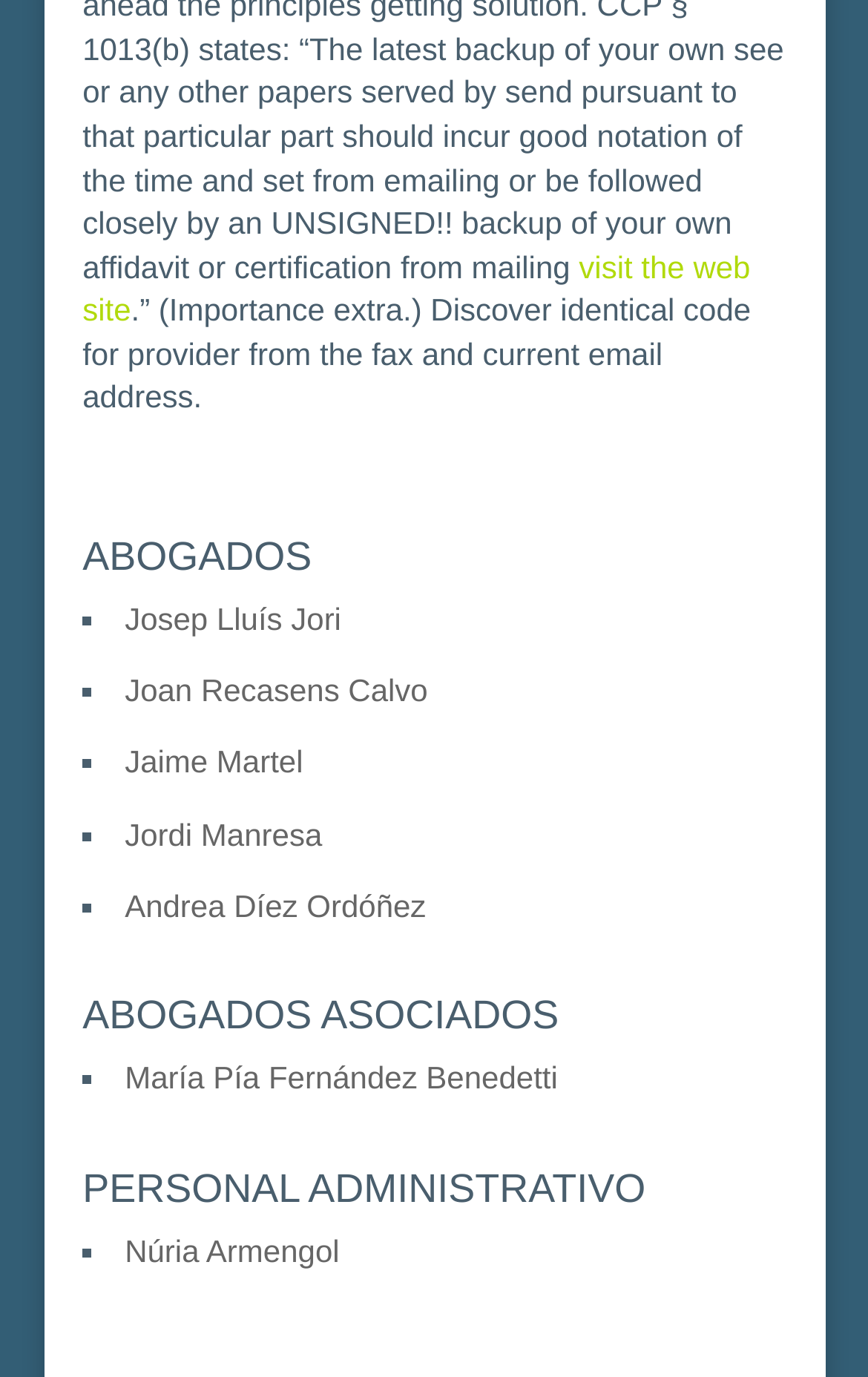How many sections are there on this webpage?
Provide a detailed and well-explained answer to the question.

I counted the number of headings, which are 'ABOGADOS', 'ABOGADOS ASOCIADOS', and 'PERSONAL ADMINISTRATIVO', which suggests that there are three sections on this webpage.